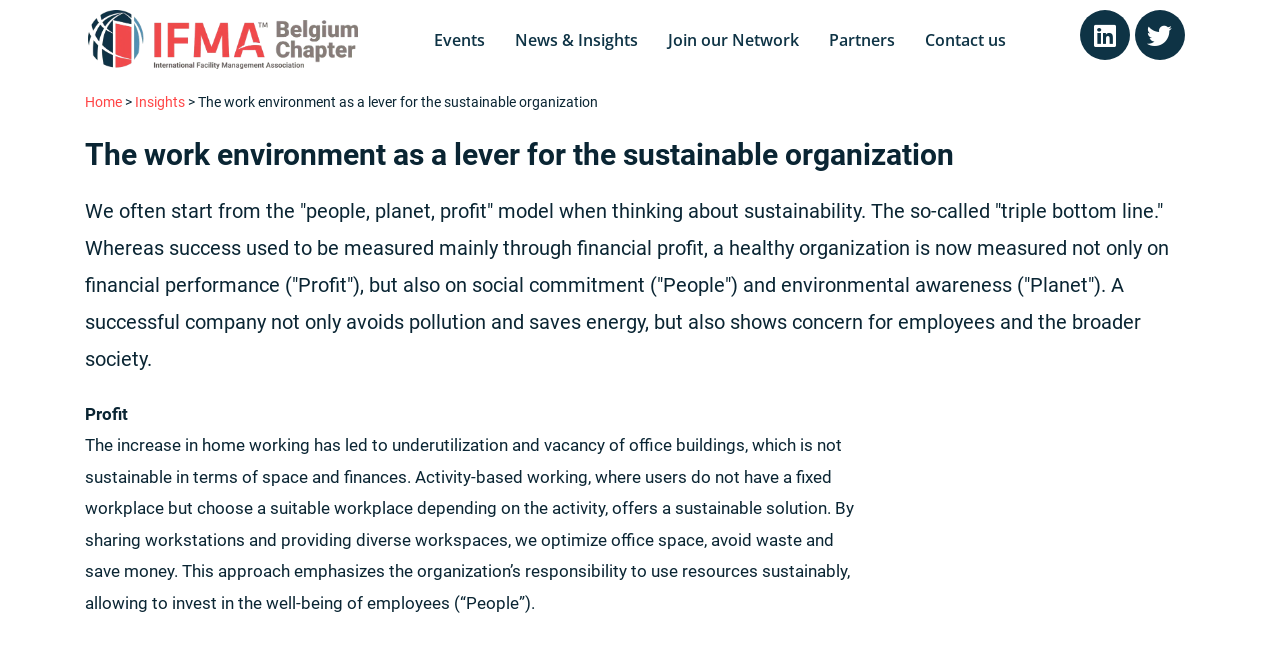Locate the bounding box coordinates of the segment that needs to be clicked to meet this instruction: "Check out the 'Insights' section".

[0.105, 0.144, 0.145, 0.171]